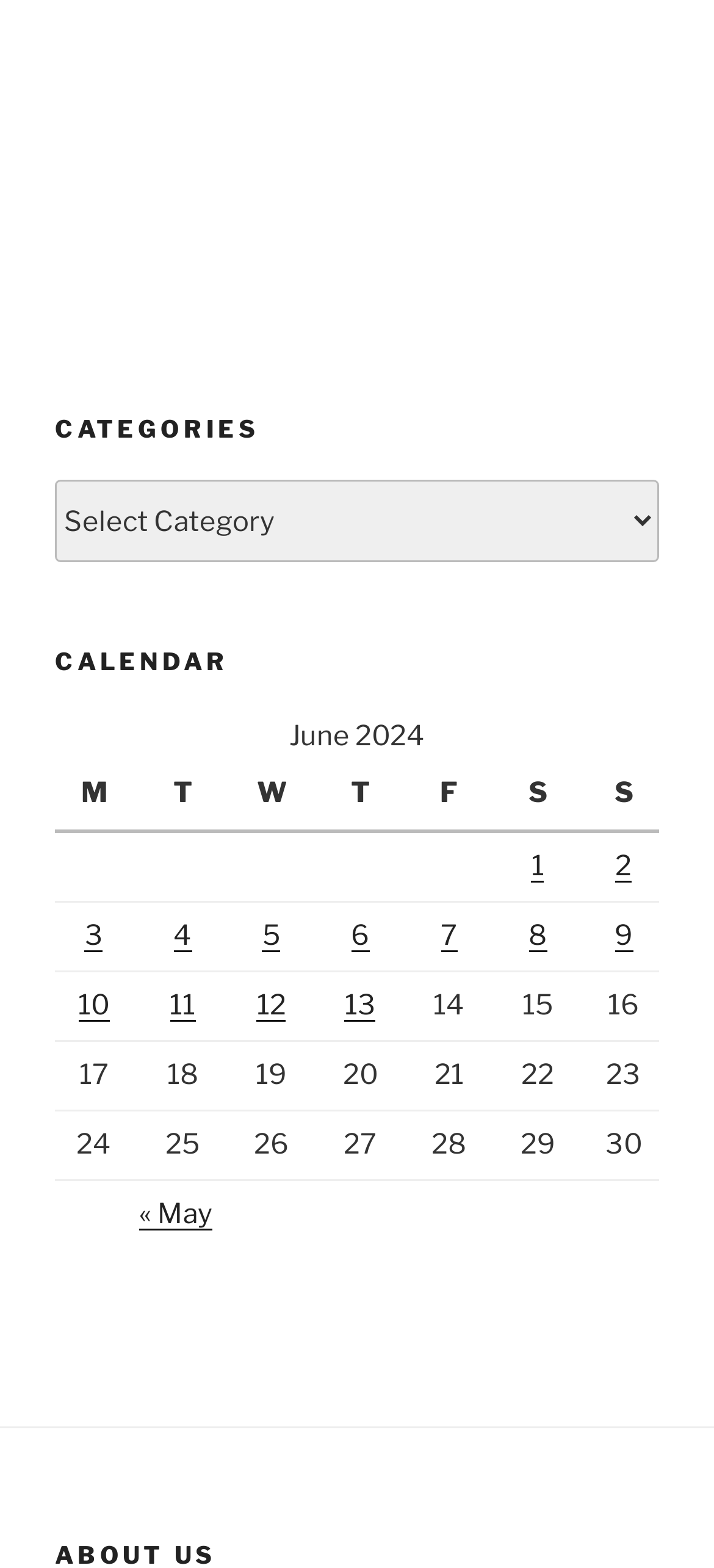Please provide the bounding box coordinates in the format (top-left x, top-left y, bottom-right x, bottom-right y). Remember, all values are floating point numbers between 0 and 1. What is the bounding box coordinate of the region described as: « May

[0.195, 0.763, 0.297, 0.784]